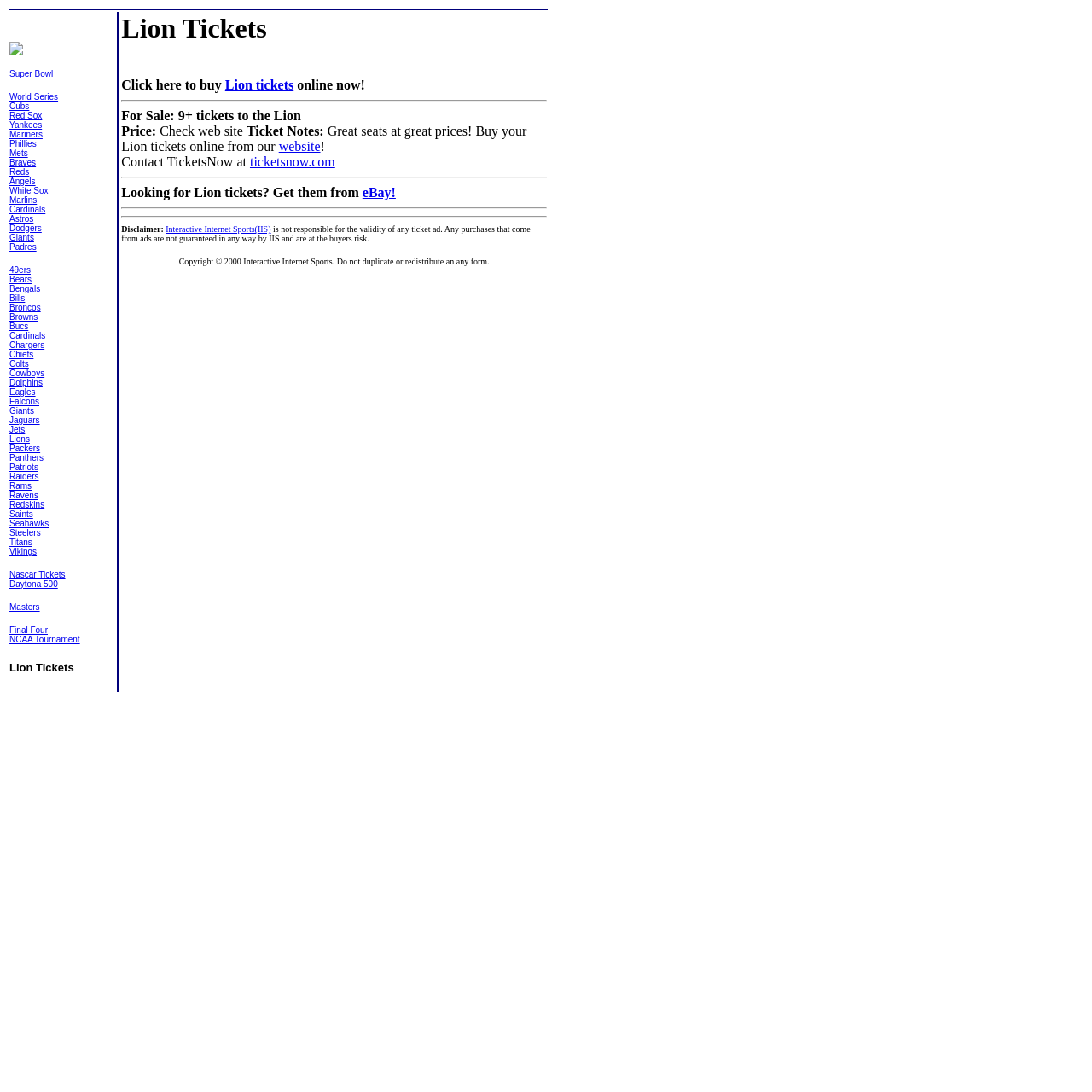What is the purpose of this webpage?
Based on the image, give a concise answer in the form of a single word or short phrase.

Buy or sell Lion tickets